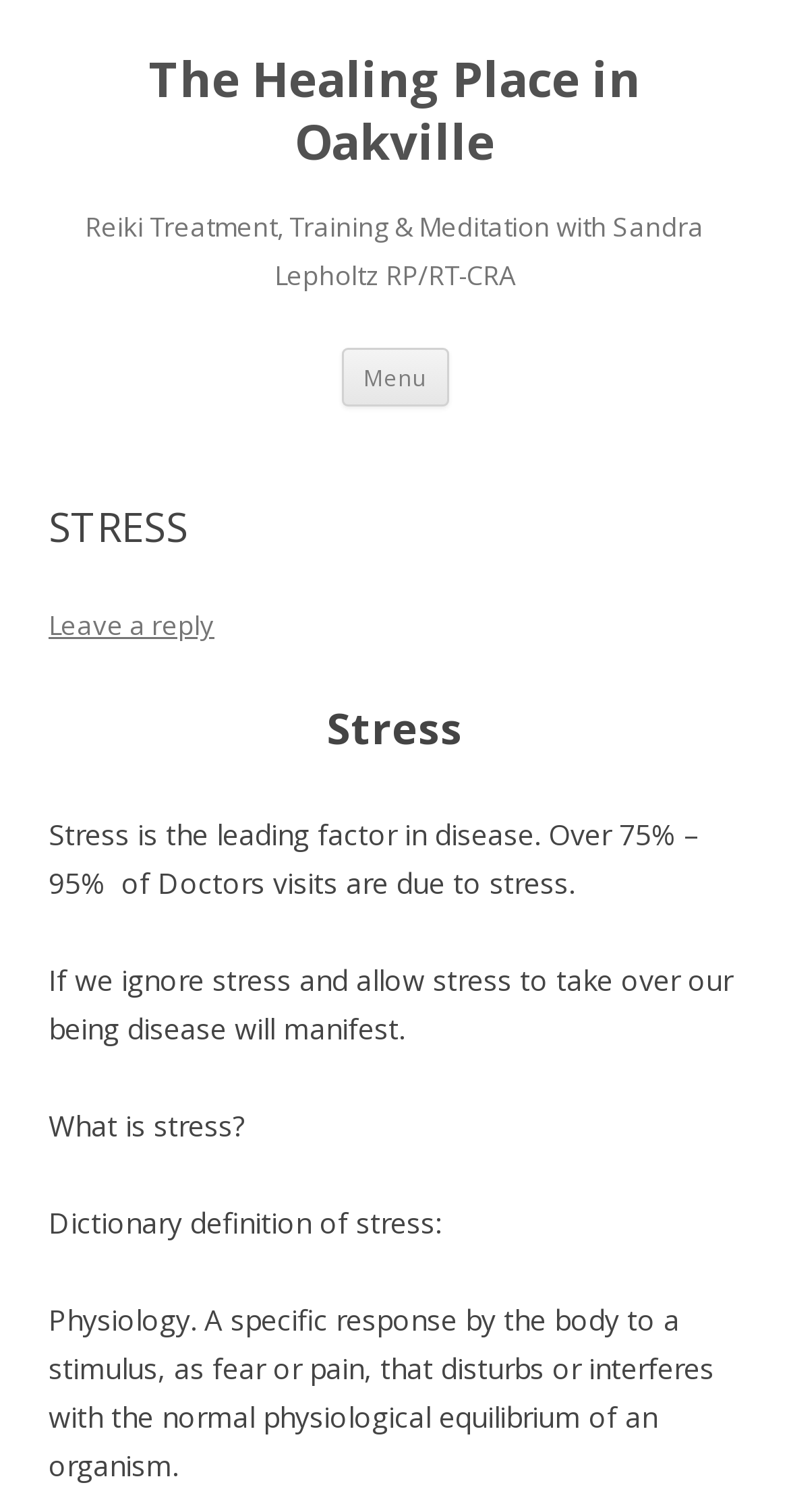Give a one-word or short-phrase answer to the following question: 
What is the topic of the webpage?

Stress management